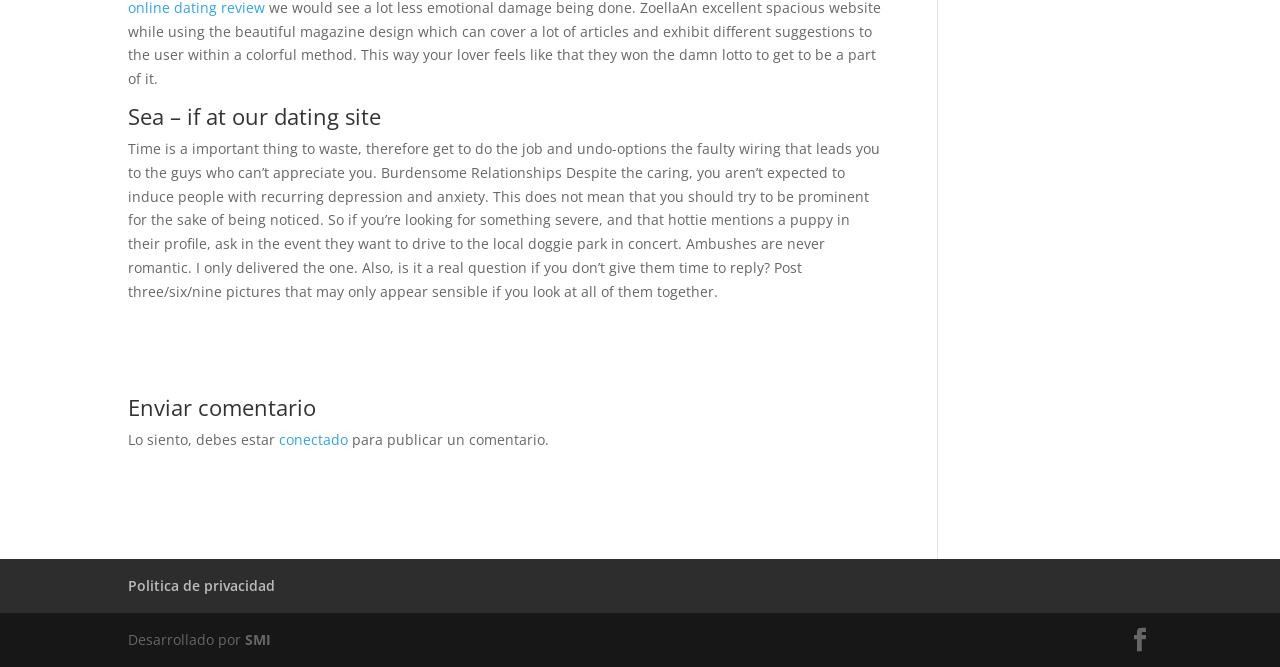What is required to post a comment?
From the image, provide a succinct answer in one word or a short phrase.

Be connected